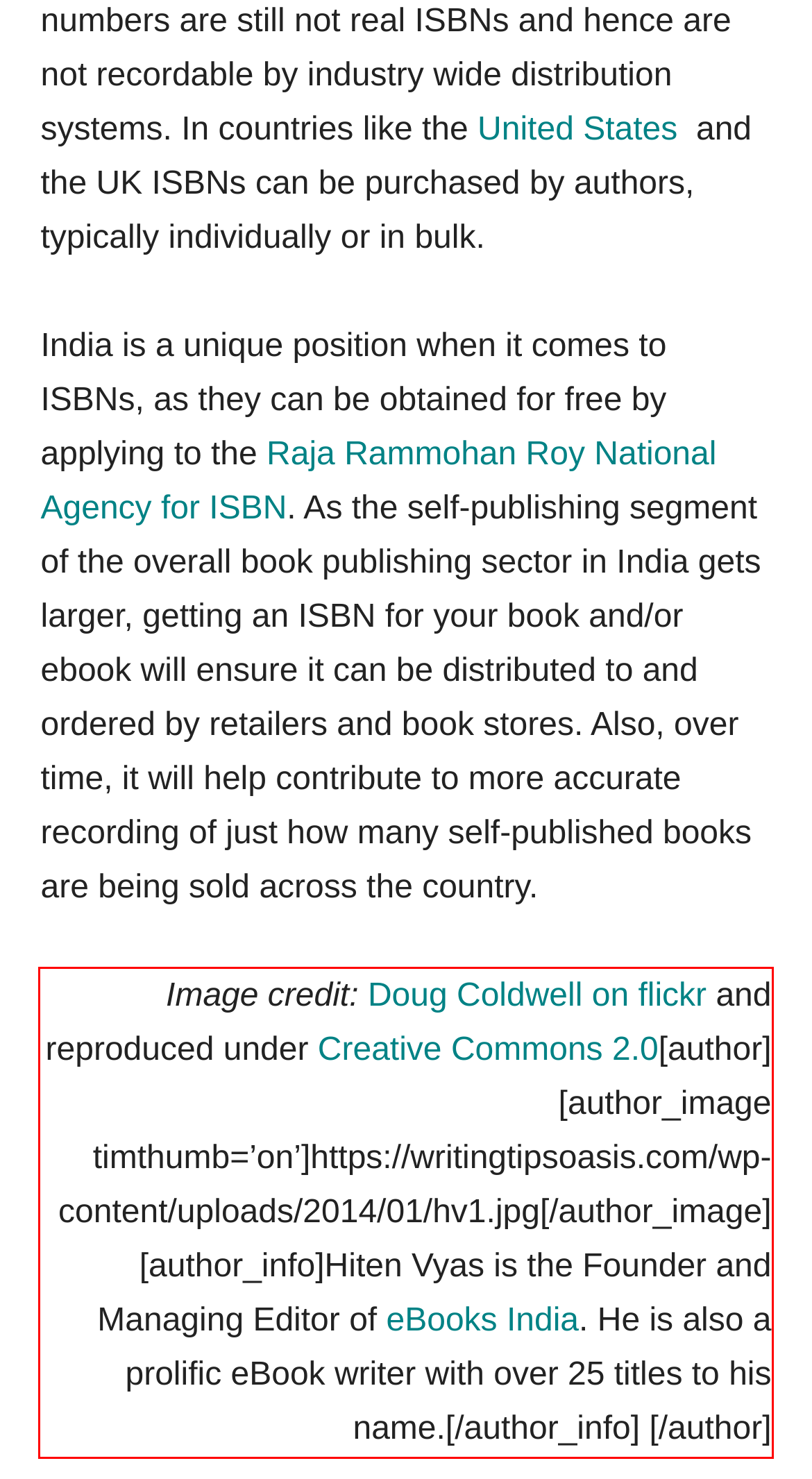You are given a webpage screenshot with a red bounding box around a UI element. Extract and generate the text inside this red bounding box.

Image credit: Doug Coldwell on flickr and reproduced under Creative Commons 2.0[author] [author_image timthumb=’on’]https://writingtipsoasis.com/wp-content/uploads/2014/01/hv1.jpg[/author_image] [author_info]Hiten Vyas is the Founder and Managing Editor of eBooks India. He is also a prolific eBook writer with over 25 titles to his name.[/author_info] [/author]